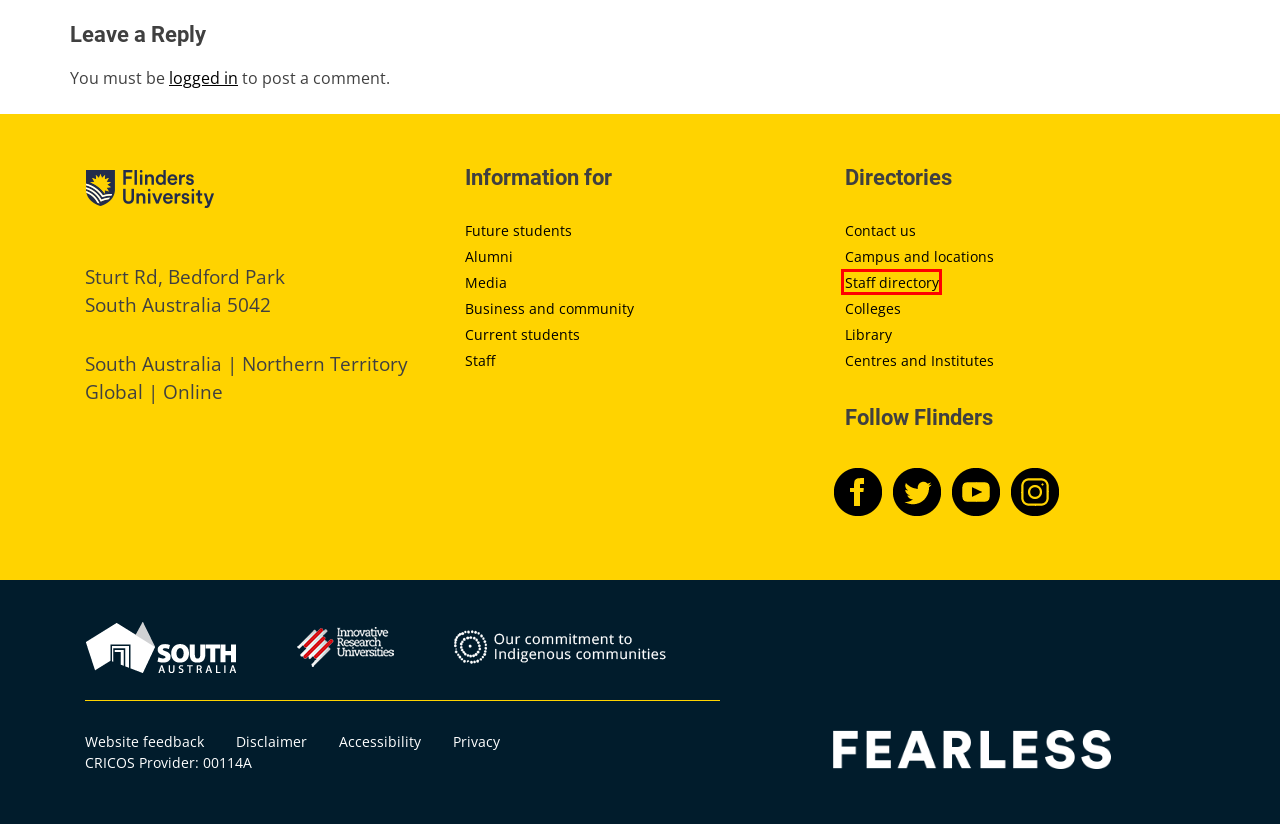Given a webpage screenshot with a red bounding box around a UI element, choose the webpage description that best matches the new webpage after clicking the element within the bounding box. Here are the candidates:
A. Staff directory - Flinders University Staff
B. Flinders University website privacy statement - Flinders University
C. Institutes and centres - Flinders University
D. Campus and Locations - Flinders University
E. Flinders University website feedback - Flinders University
F. Staff - Flinders University Staff
G. Flinders University website accessibility statement - Flinders University
H. Indigenous Education and Engagement Strategy - Flinders University

A